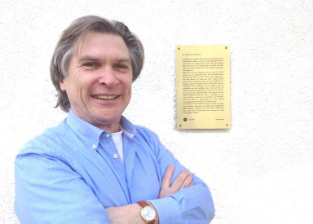Provide a thorough description of the image, including all visible elements.

The image features a smiling man standing confidently with his arms crossed, dressed in a light blue shirt. Behind him, mounted on a white wall, is a rectangular plaque with text, suggesting it may provide information or context related to the person in the image or the surrounding area. The plaque’s gold color contrasts with the plain backdrop, indicating that it holds significance. This scene may represent an event or a location of importance, possibly connected to arts or culture, aligning with discussions around themes of specialization and artistic expression present in the surrounding textual context.